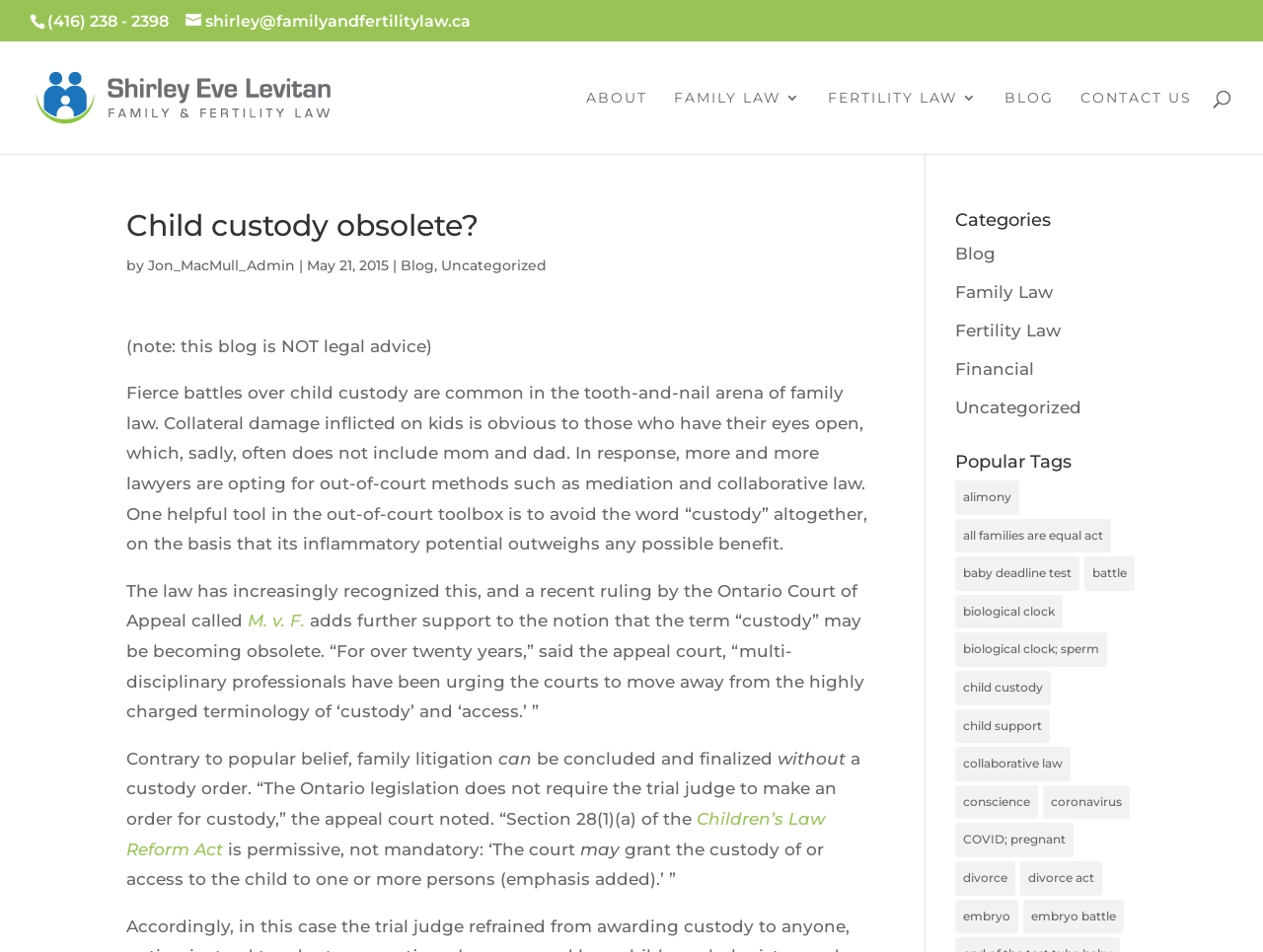From the webpage screenshot, predict the bounding box coordinates (top-left x, top-left y, bottom-right x, bottom-right y) for the UI element described here: Fertility Law

[0.756, 0.337, 0.84, 0.358]